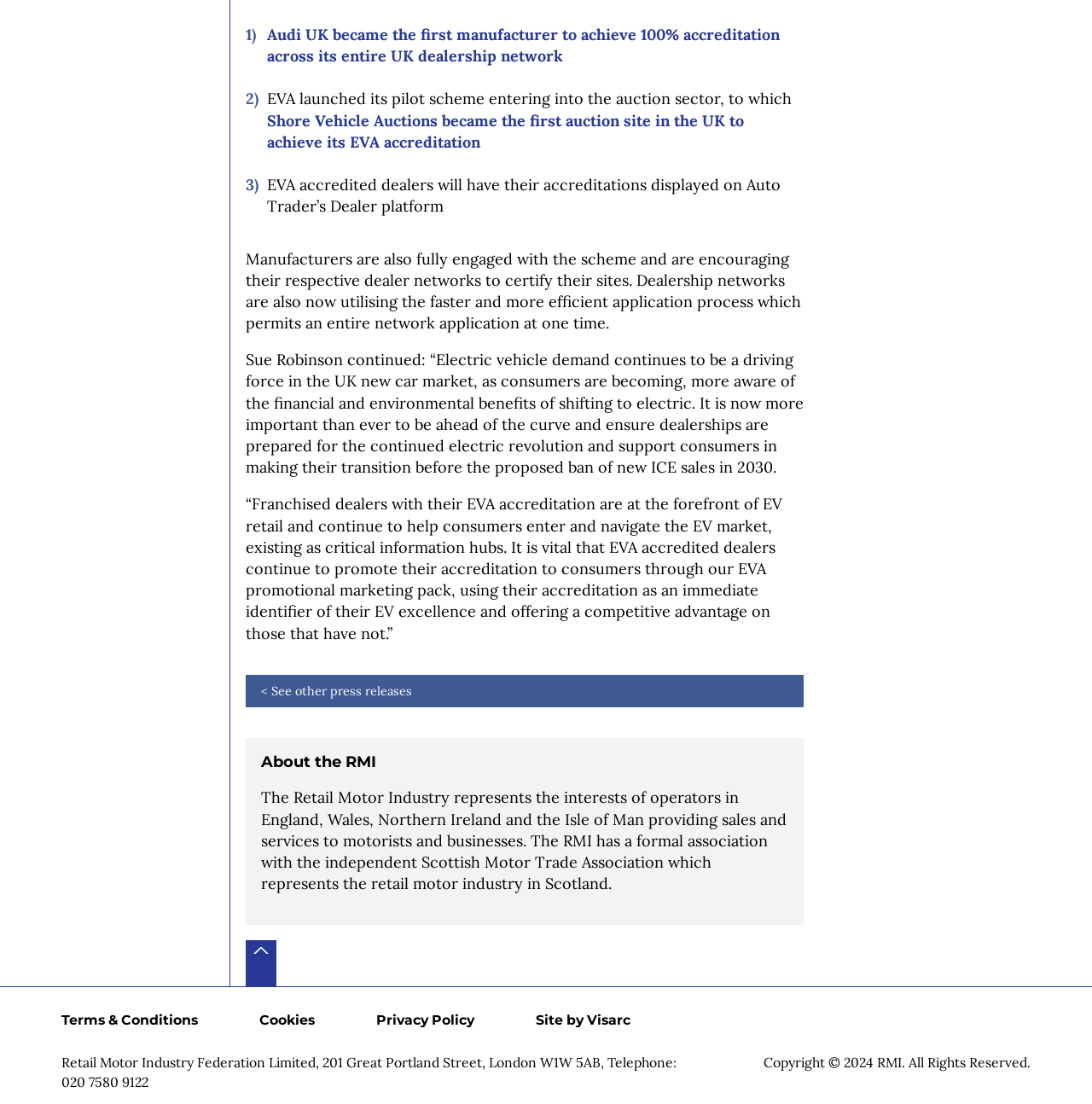Please give a succinct answer to the question in one word or phrase:
What is the first manufacturer to achieve 100% accreditation?

Audi UK